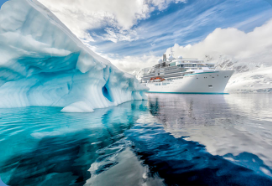What type of clouds are in the sky?
Ensure your answer is thorough and detailed.

The caption describes the sky as being 'adorned with fluffy white clouds', indicating that the clouds are light, airy, and have a soft, white appearance.